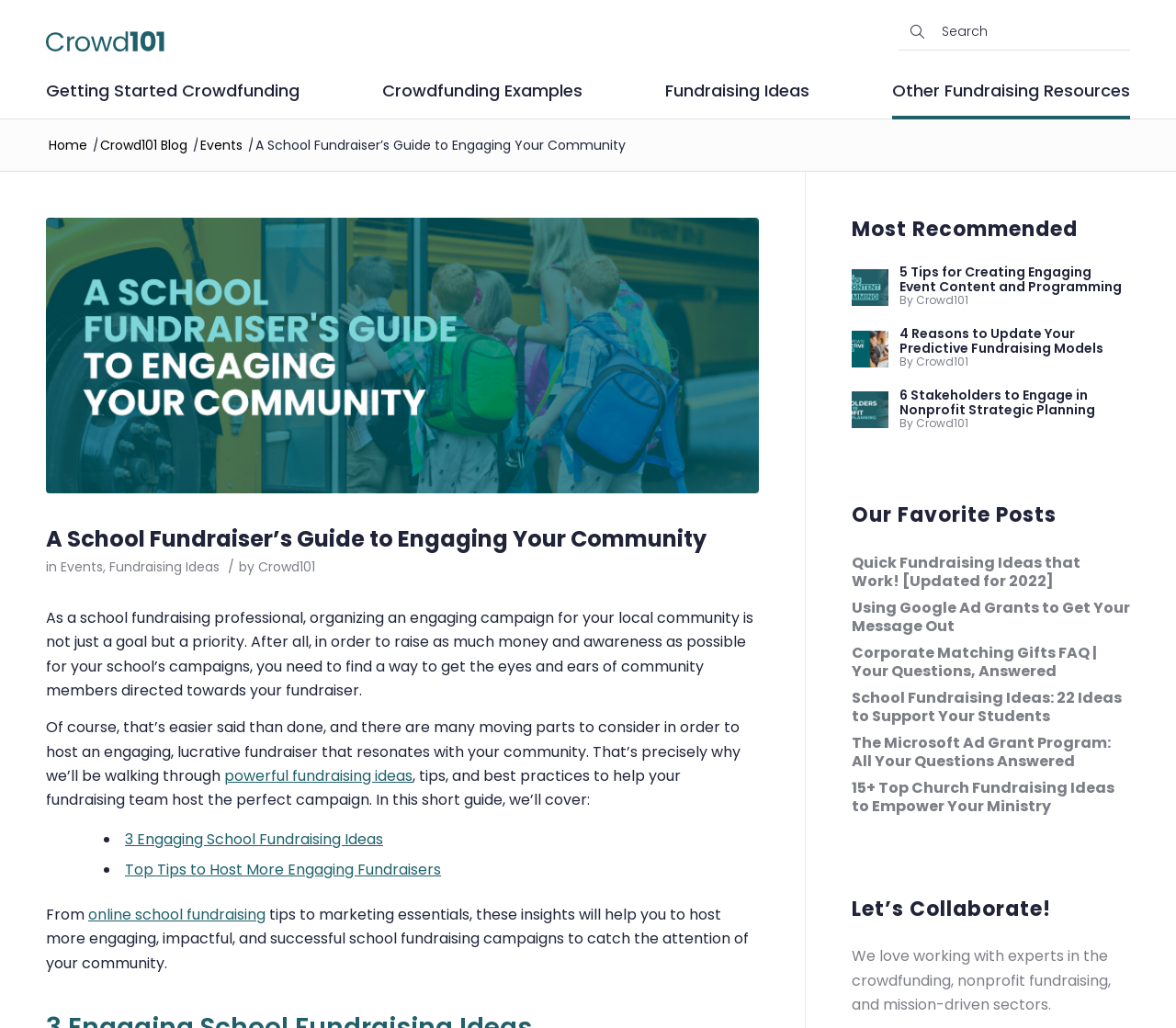Produce a meticulous description of the webpage.

This webpage is a guide to engaging local communities and hosting successful school fundraising campaigns. At the top left corner, there is a logo of Crowd101, accompanied by a vertical menu with four menu items: "Getting Started Crowdfunding", "Crowdfunding Examples", "Fundraising Ideas", and "Other Fundraising Resources". Next to the menu, there is a search bar with a button.

Below the menu, there are several links to different pages, including "Home", "Crowd101 Blog", and "Events". The main title of the page, "A School Fundraiser’s Guide to Engaging Your Community", is displayed prominently, with a brief introduction to the importance of engaging local communities in school fundraising campaigns.

The main content of the page is divided into sections, with headings and bullet points. The first section provides an overview of the guide, which covers powerful fundraising ideas, tips, and best practices to help fundraising teams host successful campaigns. The section is followed by a list of three engaging school fundraising ideas and top tips to host more engaging fundraisers.

On the right side of the page, there are several sections, including "Most Recommended", "Our Favorite Posts", and "Let’s Collaborate!". These sections feature links to various articles and resources related to fundraising, crowdfunding, and nonprofit sectors. Each article is accompanied by an image and a brief description.

Throughout the page, there are several calls-to-action, encouraging readers to explore more resources and ideas to improve their school fundraising campaigns. The overall layout is organized and easy to navigate, with clear headings and concise text.